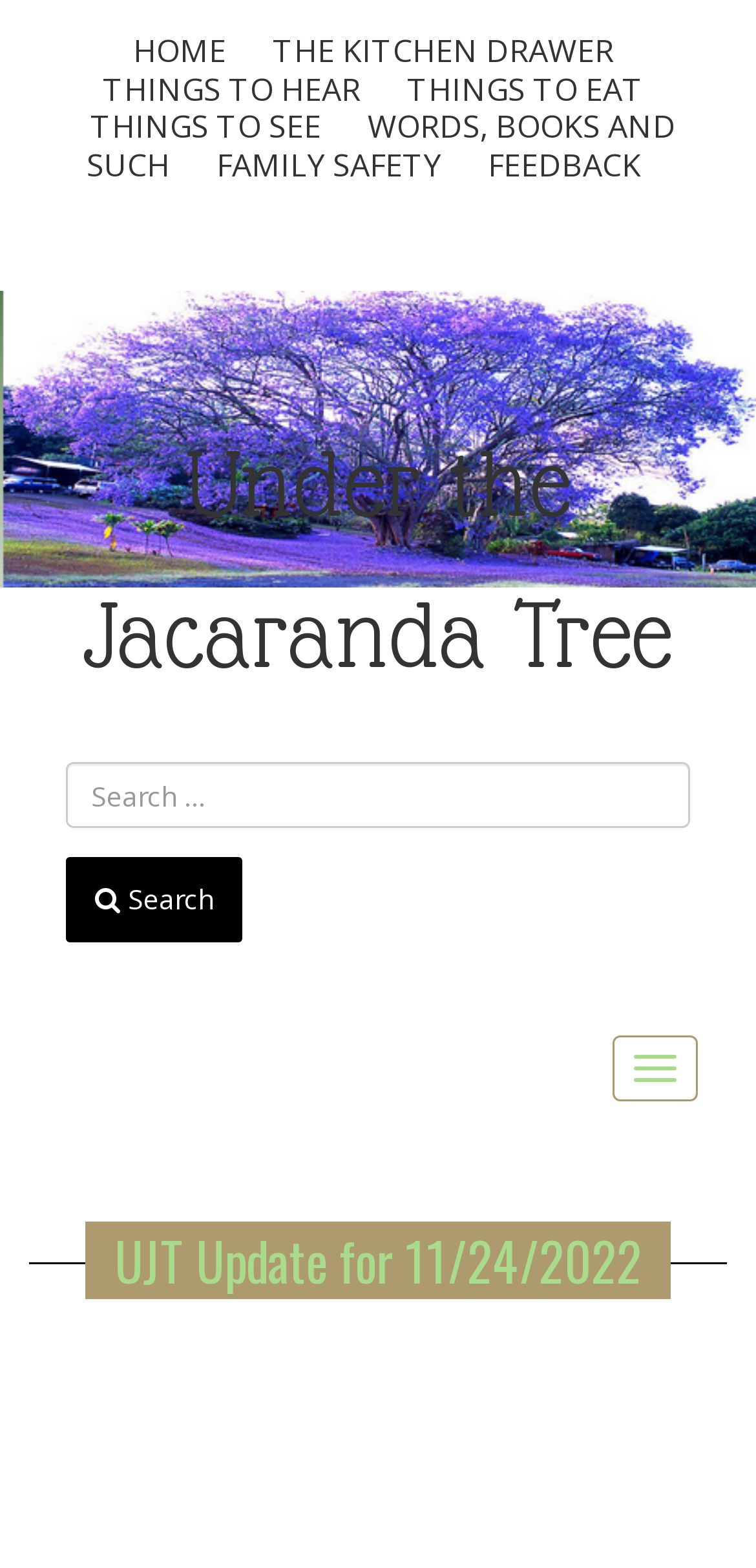Please pinpoint the bounding box coordinates for the region I should click to adhere to this instruction: "go to home page".

[0.163, 0.019, 0.312, 0.046]